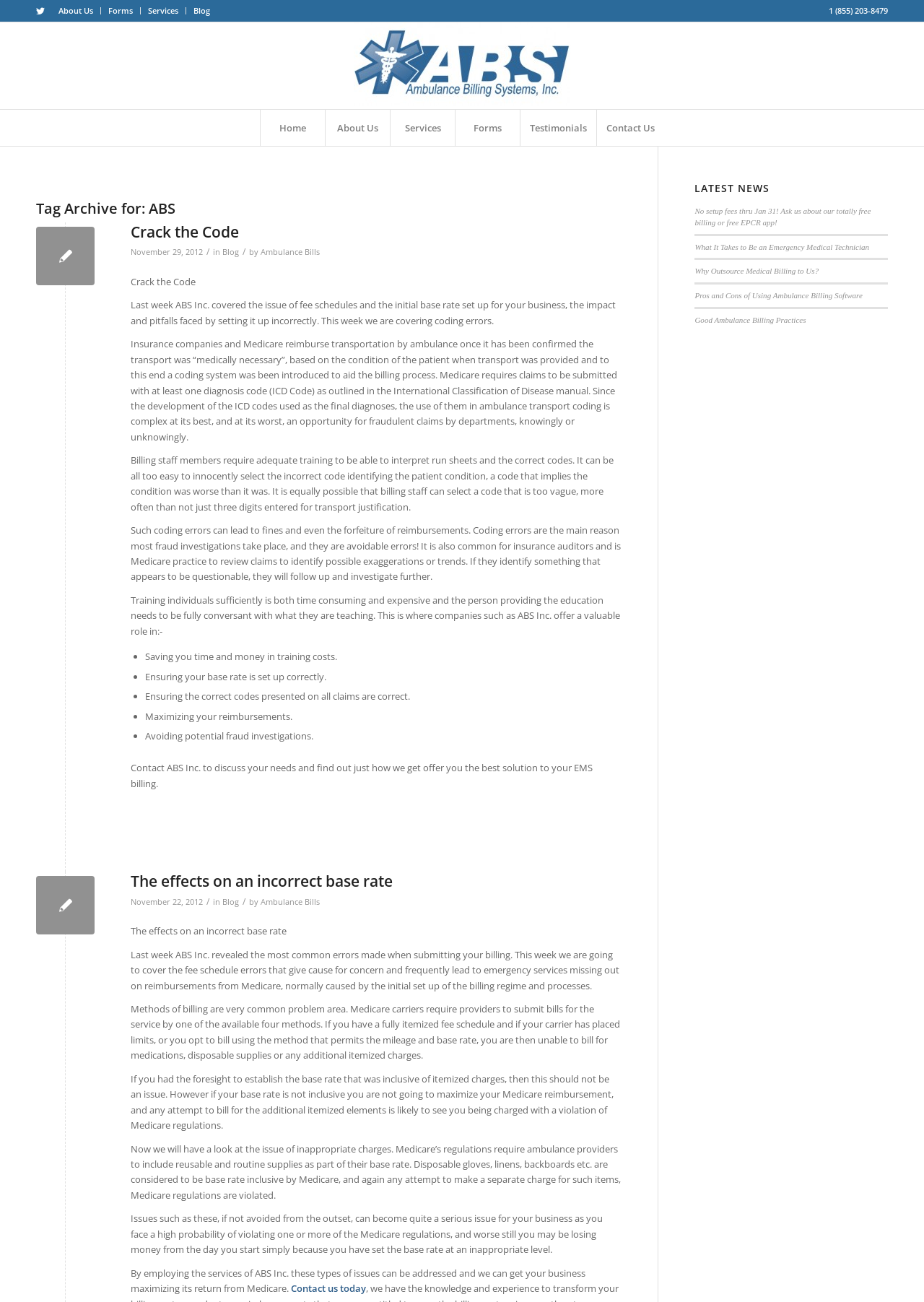Respond to the question below with a single word or phrase:
What is the company name in the logo?

Ambulance Billing Systems, Inc.